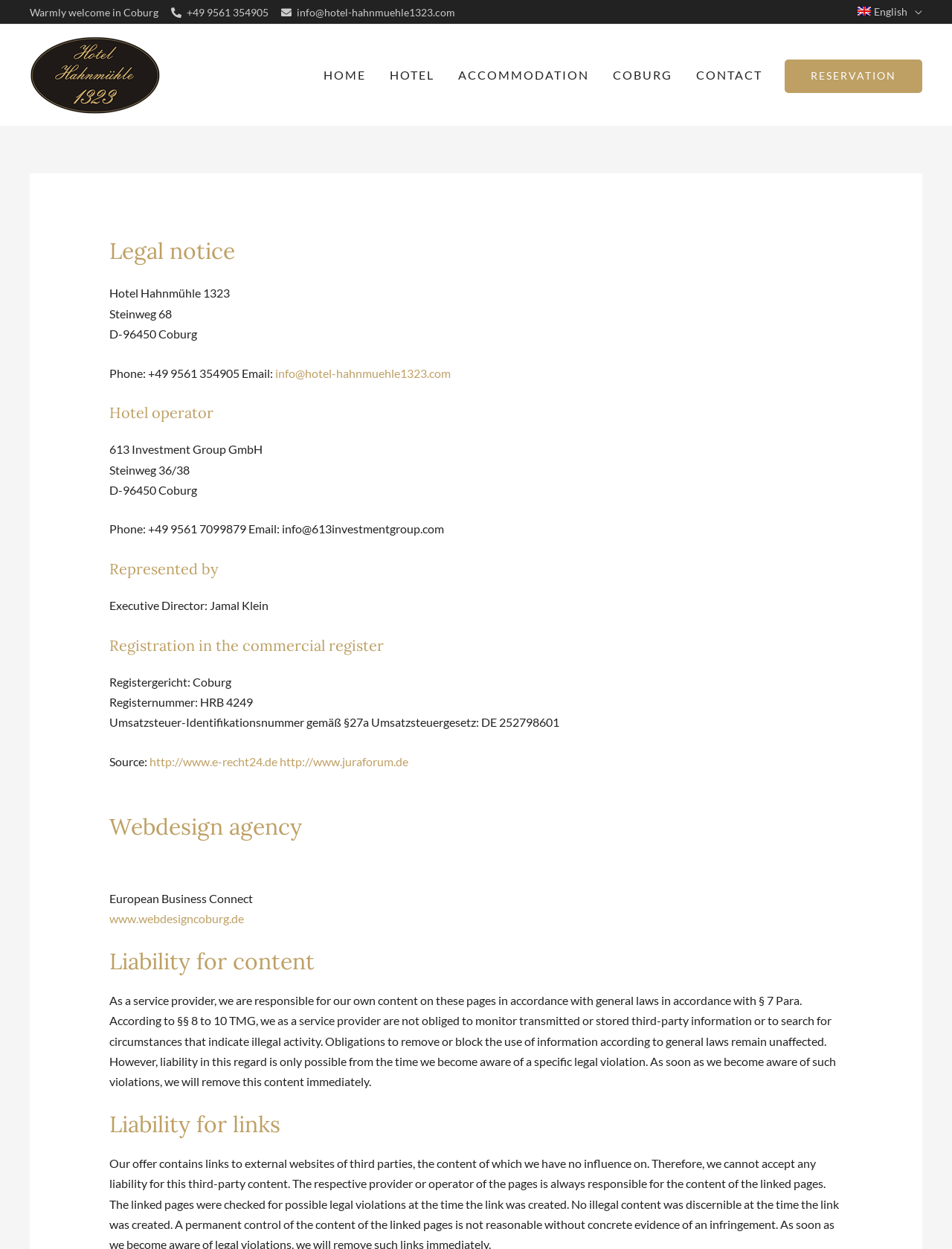Answer in one word or a short phrase: 
What is the phone number of Hotel Hahnmühle 1323?

+49 9561 354905